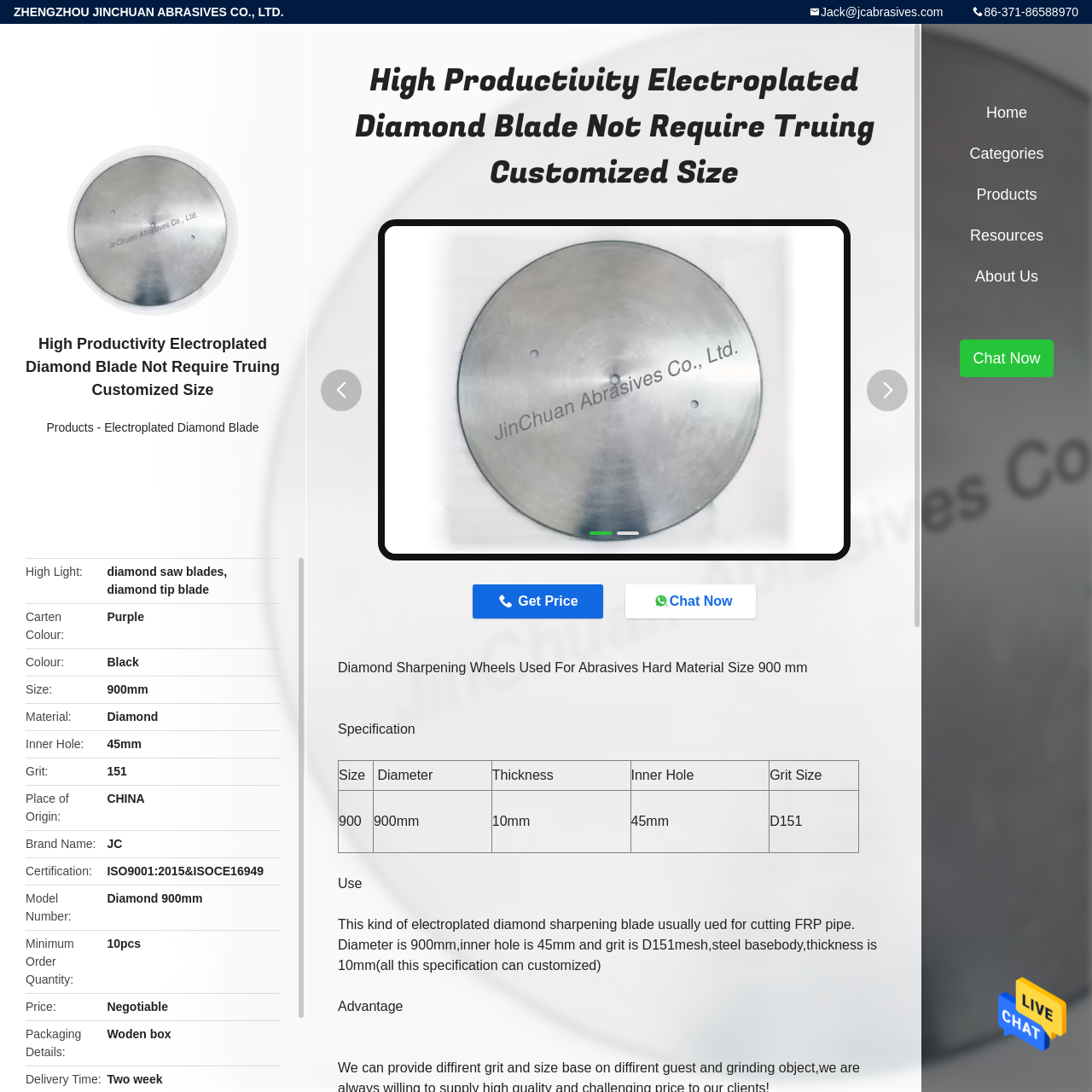Can you look at the image and give a comprehensive answer to the question:
What is the minimum order quantity of the diamond blade?

The minimum order quantity of the diamond blade can be found in the webpage by looking at the 'Minimum Order Quantity' section, which is located at the bottom of the webpage. The section has a heading 'Minimum Order Quantity' and the corresponding value is '10pcs'.